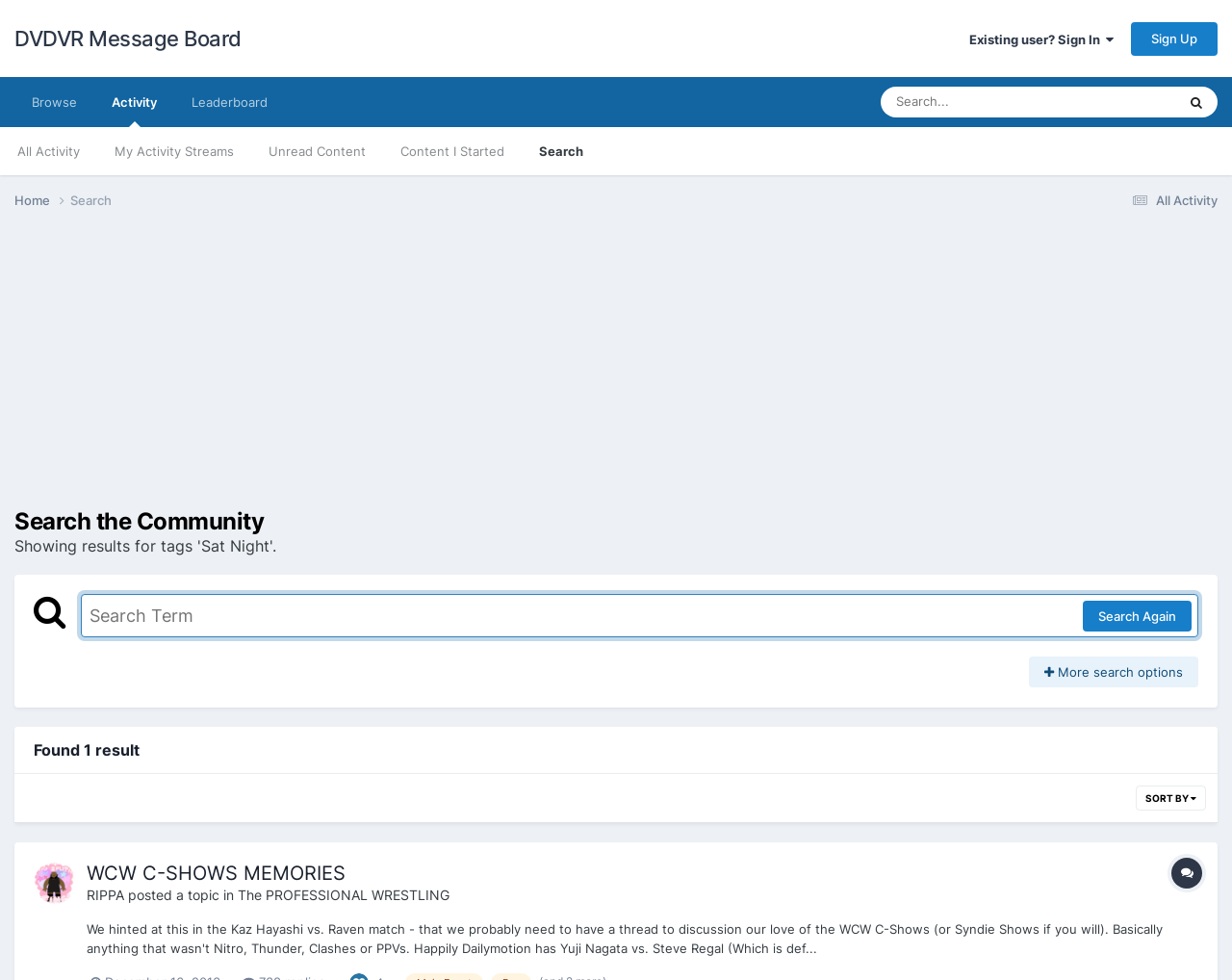Locate the bounding box coordinates of the clickable region necessary to complete the following instruction: "Browse the community". Provide the coordinates in the format of four float numbers between 0 and 1, i.e., [left, top, right, bottom].

[0.012, 0.079, 0.077, 0.13]